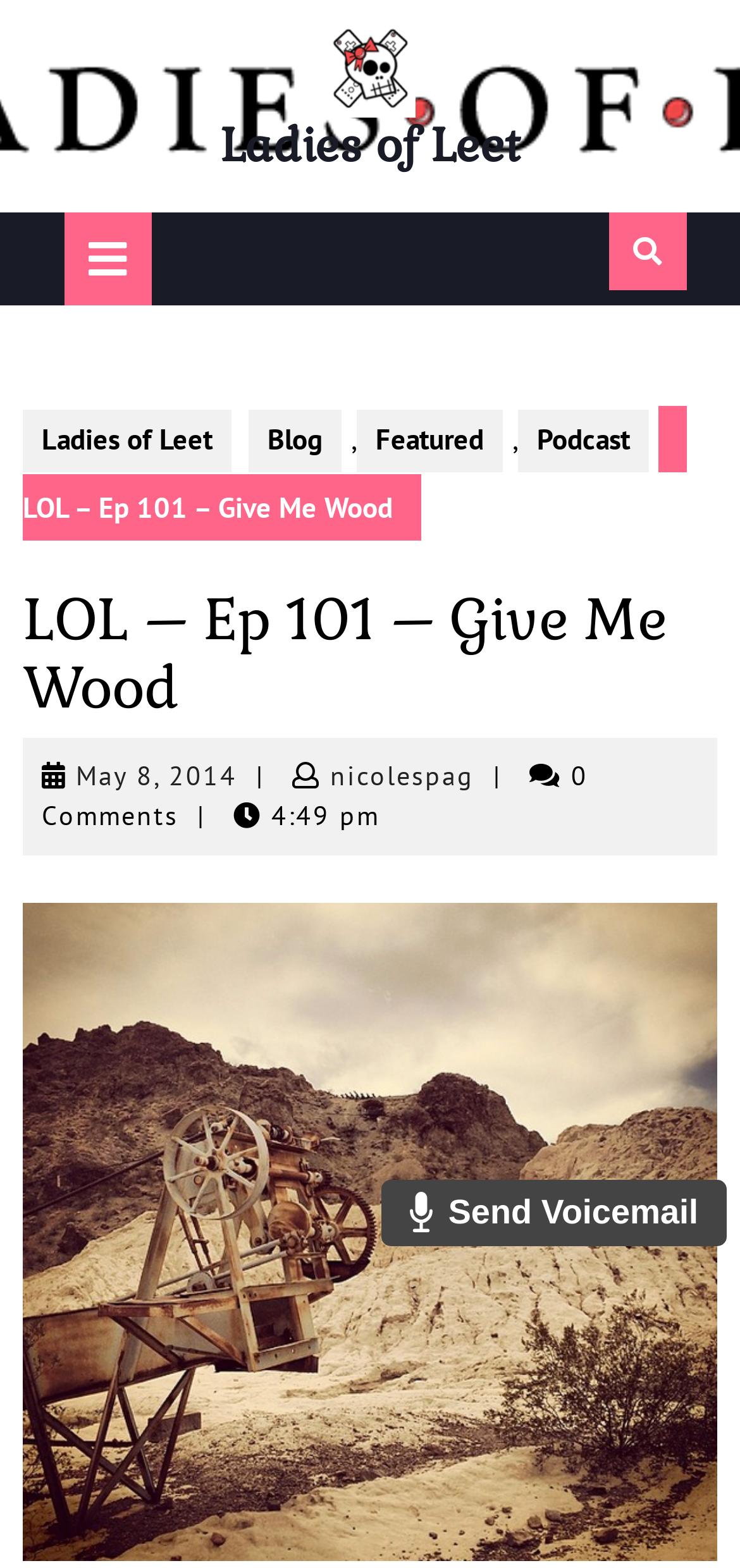Determine the bounding box coordinates for the clickable element to execute this instruction: "Send a voicemail". Provide the coordinates as four float numbers between 0 and 1, i.e., [left, top, right, bottom].

[0.514, 0.753, 0.982, 0.795]